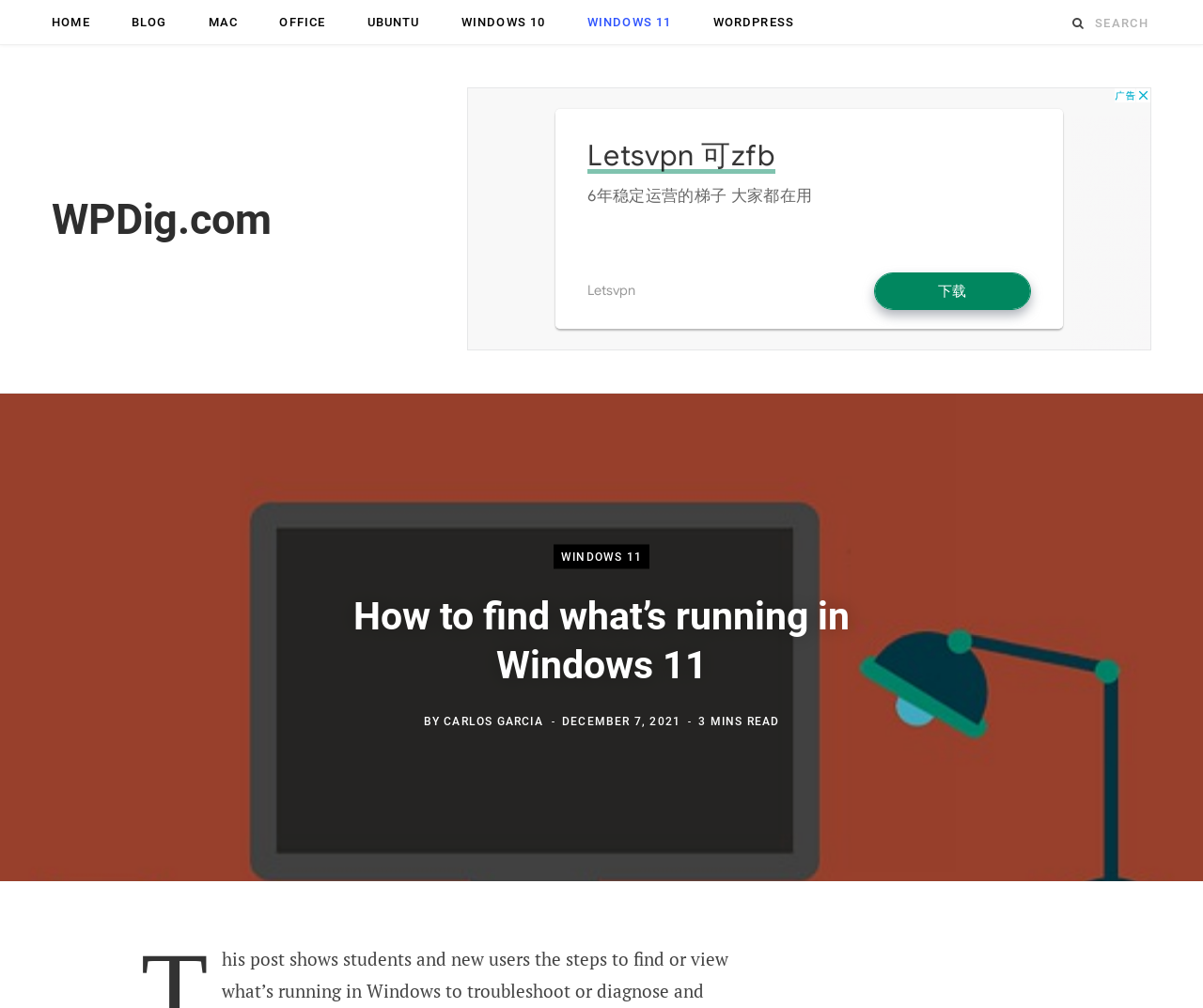Find the bounding box coordinates of the clickable element required to execute the following instruction: "read the article about Windows 11". Provide the coordinates as four float numbers between 0 and 1, i.e., [left, top, right, bottom].

[0.25, 0.588, 0.75, 0.684]